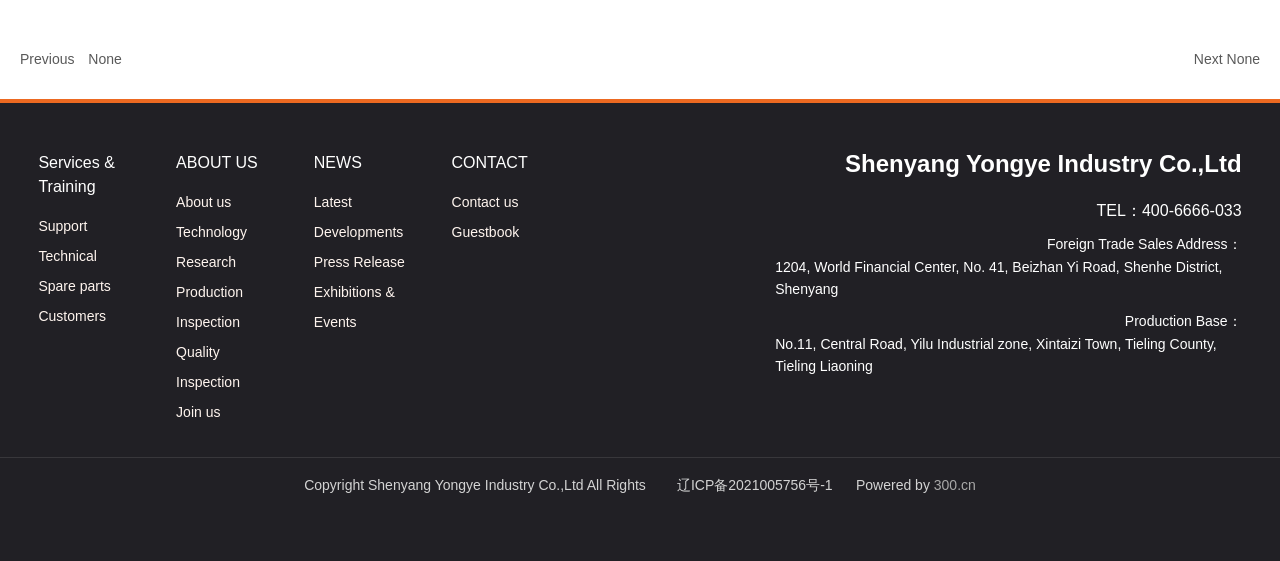Determine the bounding box coordinates for the region that must be clicked to execute the following instruction: "Call 400-6666-033".

[0.892, 0.36, 0.97, 0.39]